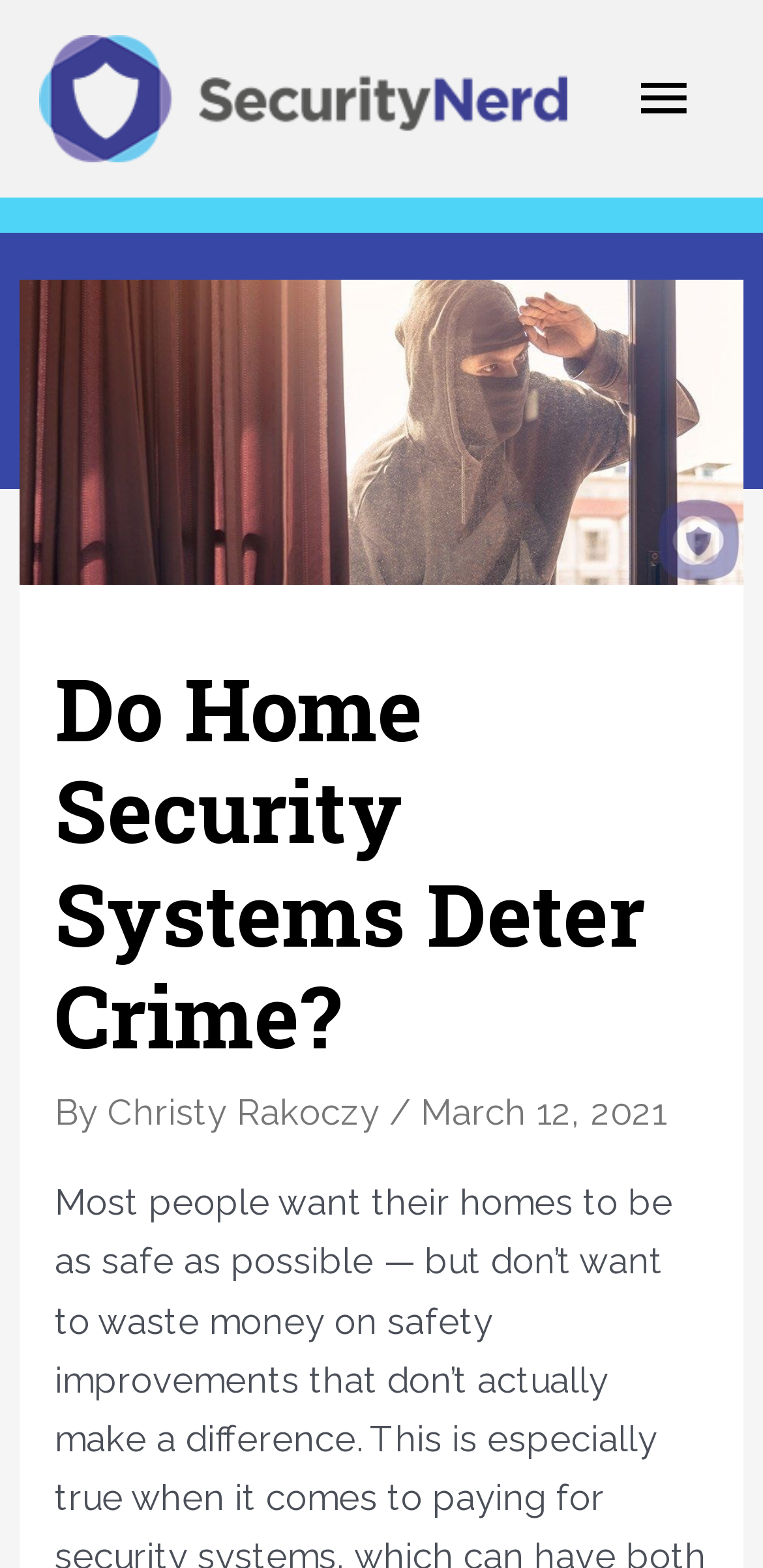Identify the main heading from the webpage and provide its text content.

Do Home Security Systems Deter Crime?